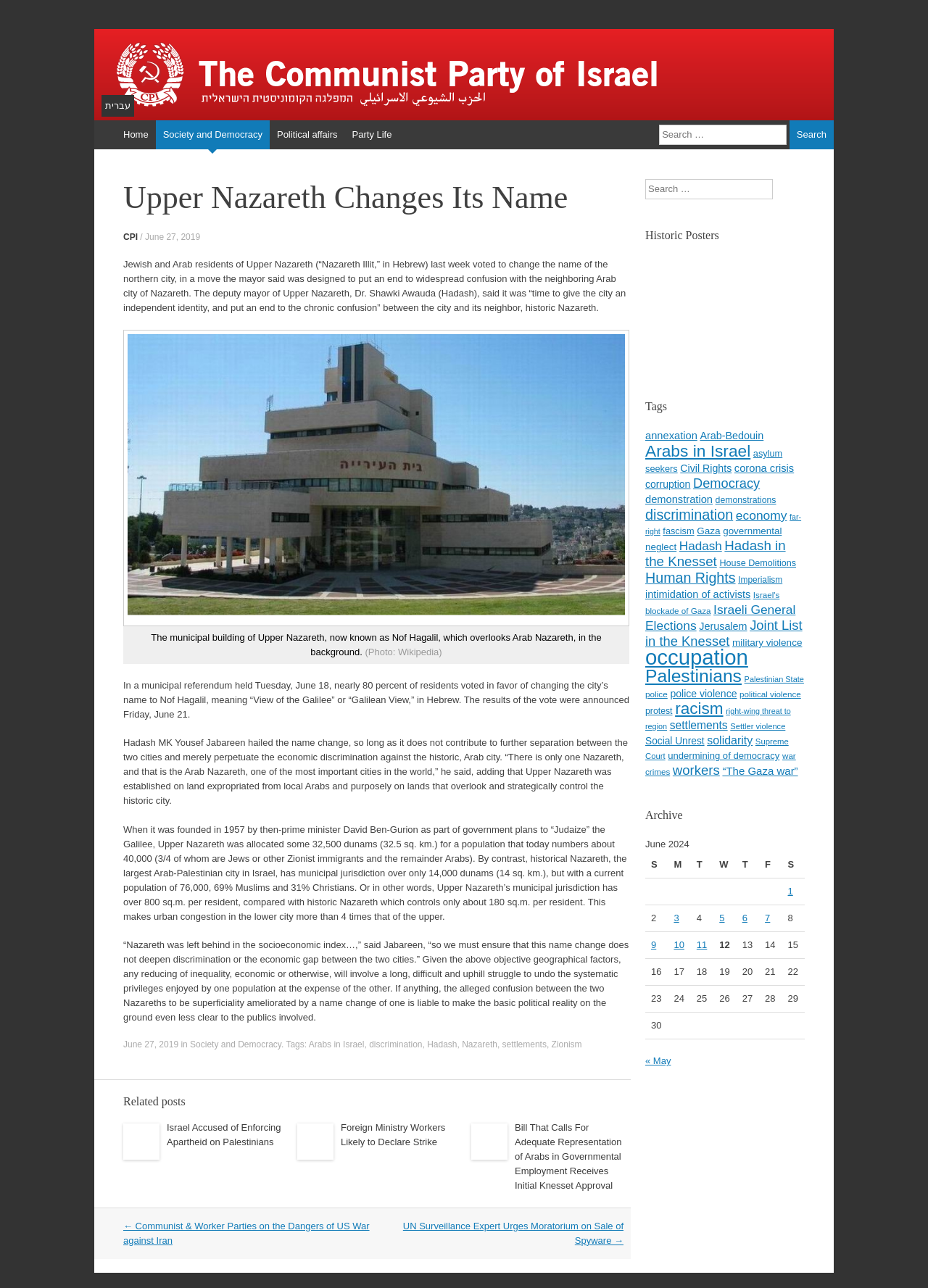Generate a thorough explanation of the webpage's elements.

The webpage is about the Communist Party of Israel, with a focus on a specific news article titled "Upper Nazareth Changes Its Name". The article discusses how the city of Upper Nazareth has changed its name to Nof Hagalil, meaning "View of the Galilee" or "Galilean View", in an effort to distinguish itself from the neighboring Arab city of Nazareth.

At the top of the page, there is a navigation menu with links to various sections of the website, including "Home", "Society and Democracy", "Political affairs", and "Party Life". There is also a search bar located at the top right corner of the page.

The main content of the page is the news article, which is divided into several sections. The article begins with a heading that reads "Upper Nazareth Changes Its Name" and is followed by a brief summary of the name change. The article then goes on to discuss the reasons behind the name change, including the desire to create a distinct identity for the city and to reduce confusion with Nazareth.

The article also includes quotes from various individuals, including the deputy mayor of Upper Nazareth and an MK from the Hadash party. The quotes provide additional context and perspectives on the name change.

Below the article, there are several related posts, including links to other news articles on topics such as Israel's treatment of Palestinians, foreign ministry workers, and representation of Arabs in governmental employment.

At the bottom of the page, there is a footer section that includes links to various sections of the website, as well as a copyright notice.

On the right-hand side of the page, there is a complementary section that includes a search bar and several links to other news articles.

There are also several advertisements and links to external websites scattered throughout the page, including links to online betting sites and moving companies.